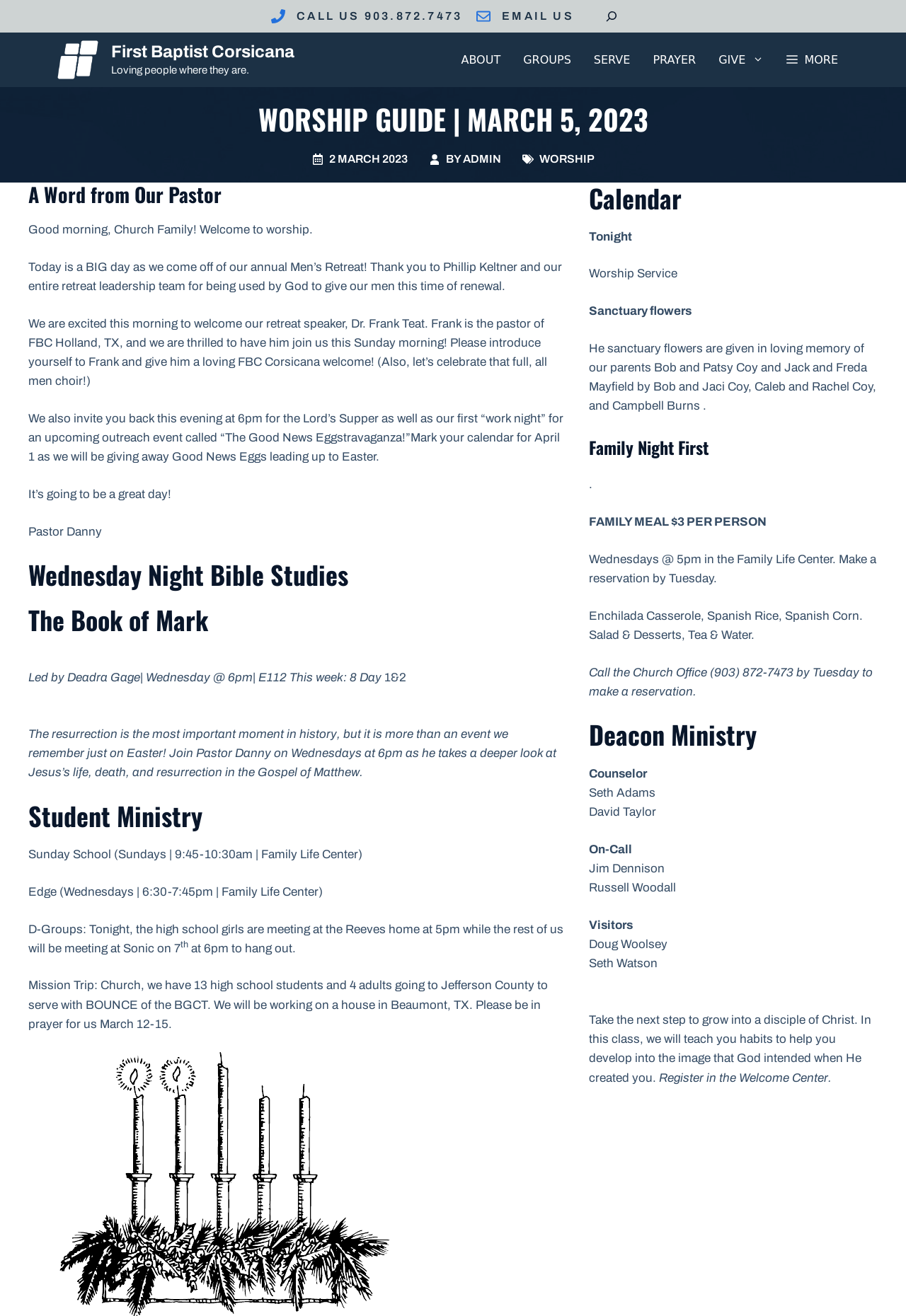What is the phone number to call?
Look at the image and answer the question with a single word or phrase.

903.872.7473